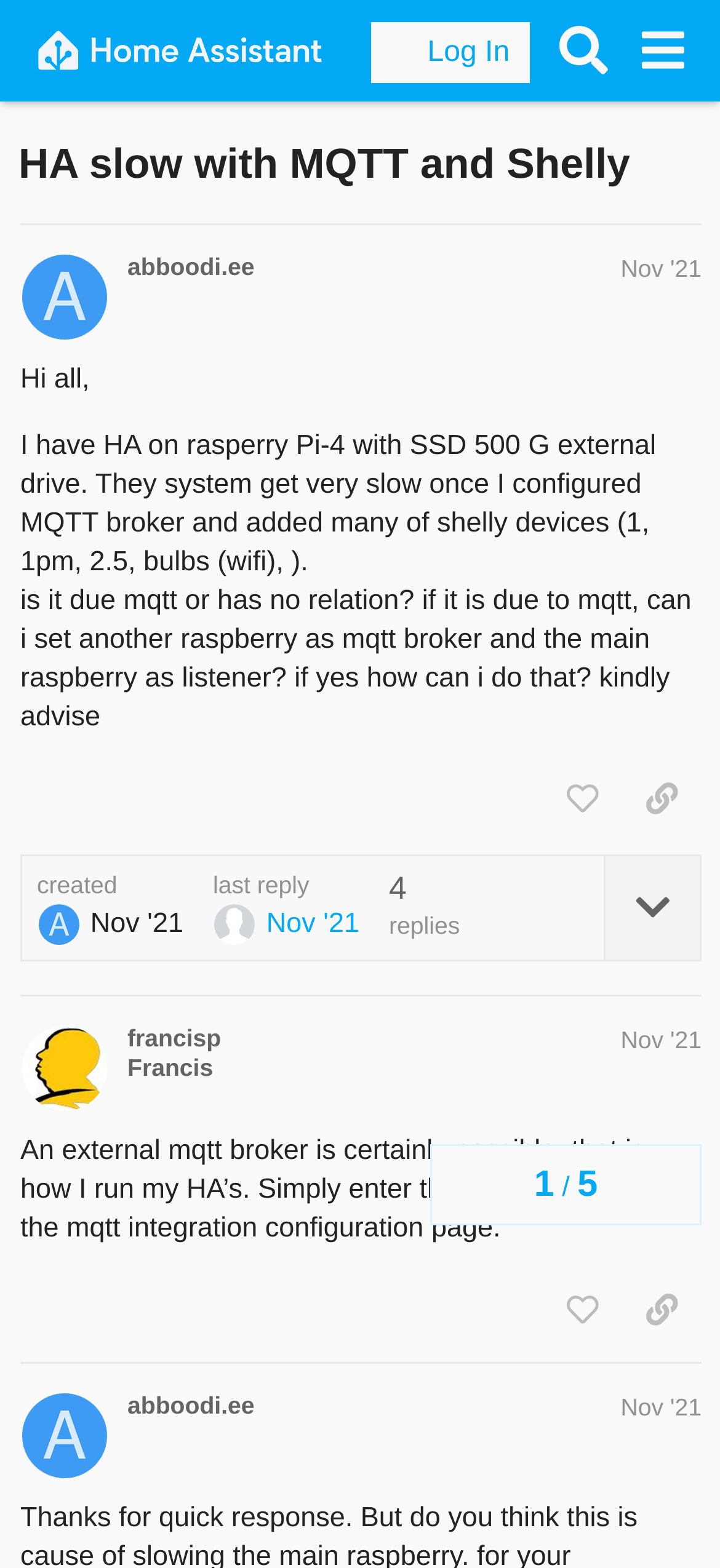Determine the heading of the webpage and extract its text content.

HA slow with MQTT and Shelly